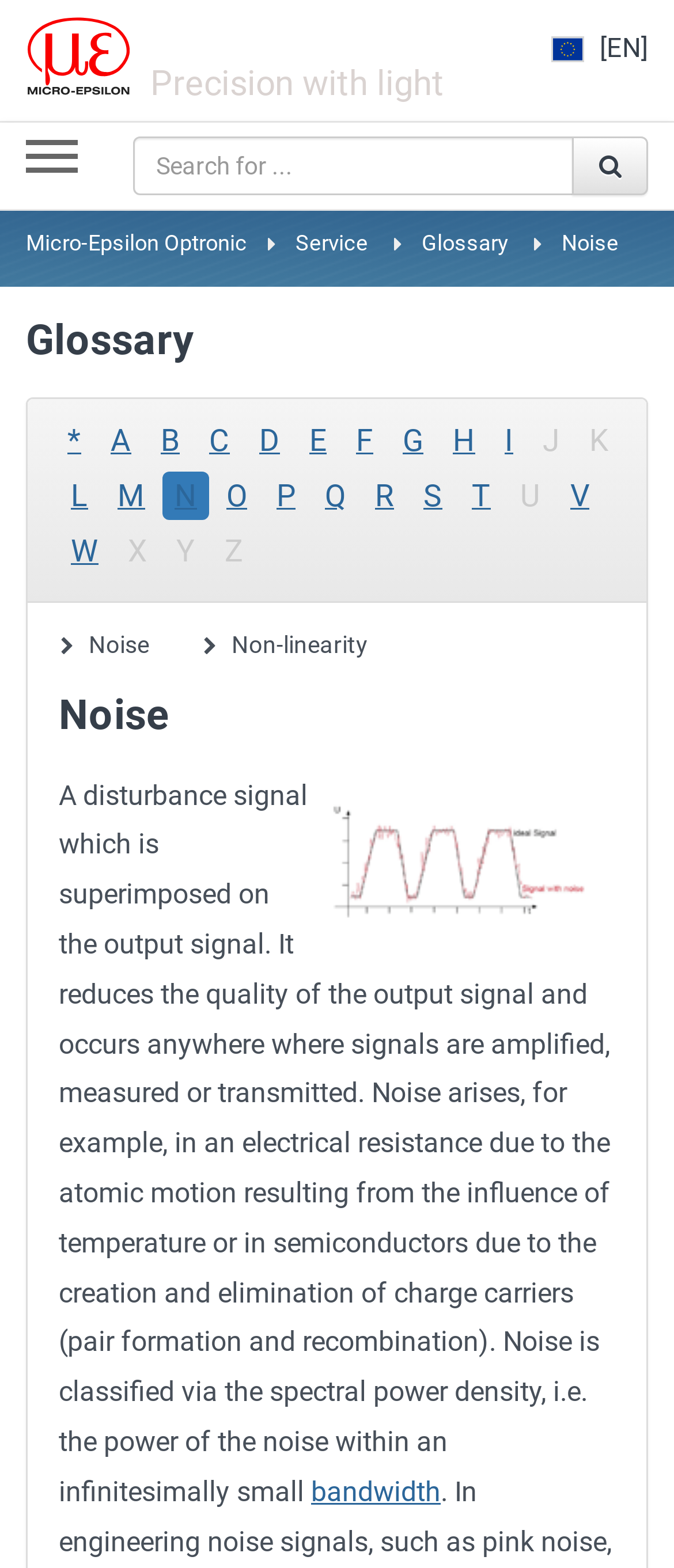Locate the bounding box coordinates of the region to be clicked to comply with the following instruction: "Go to the Glossary page". The coordinates must be four float numbers between 0 and 1, in the form [left, top, right, bottom].

[0.626, 0.147, 0.754, 0.163]